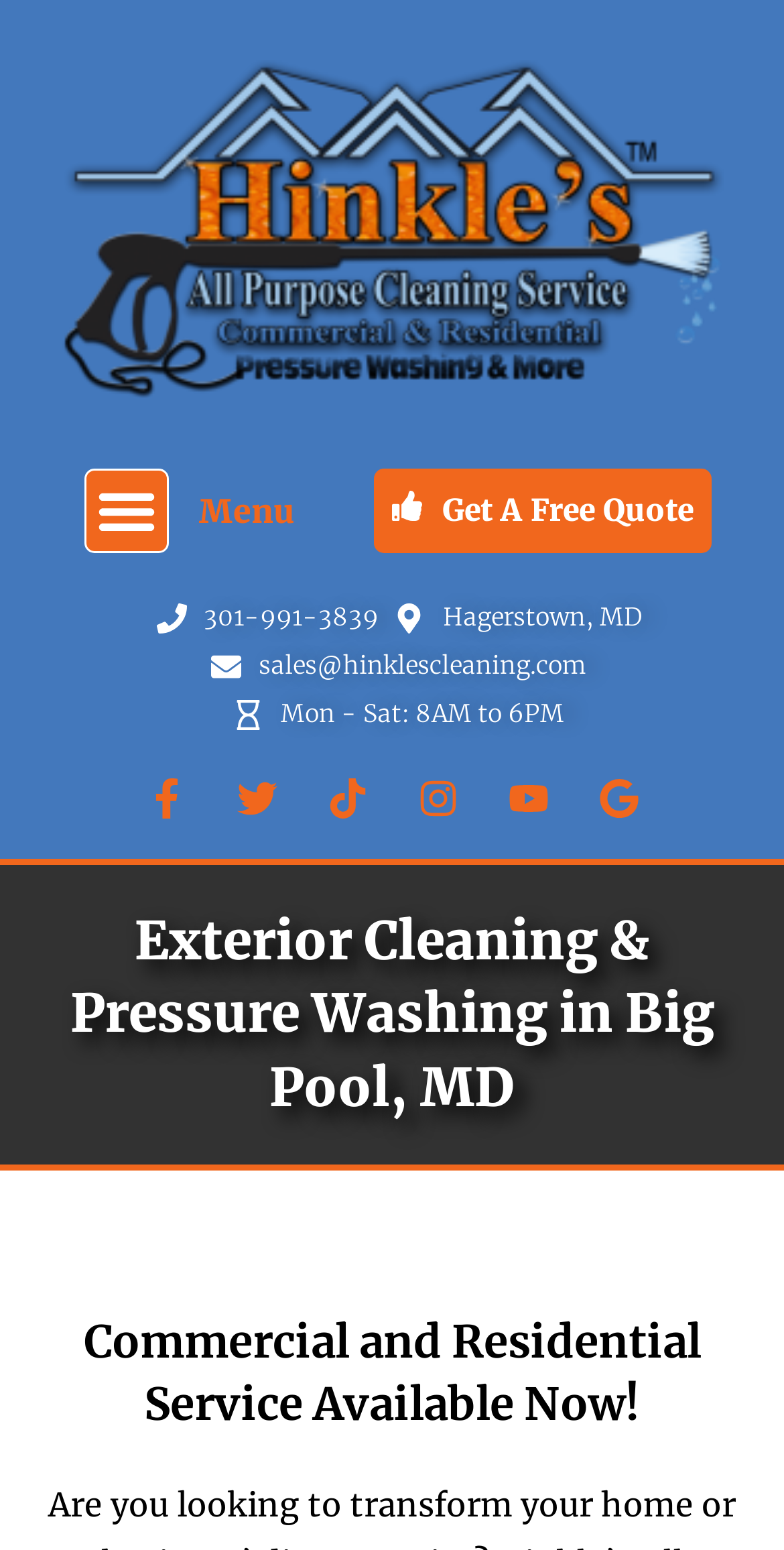Locate and extract the text of the main heading on the webpage.

Exterior Cleaning & Pressure Washing in Big Pool, MD